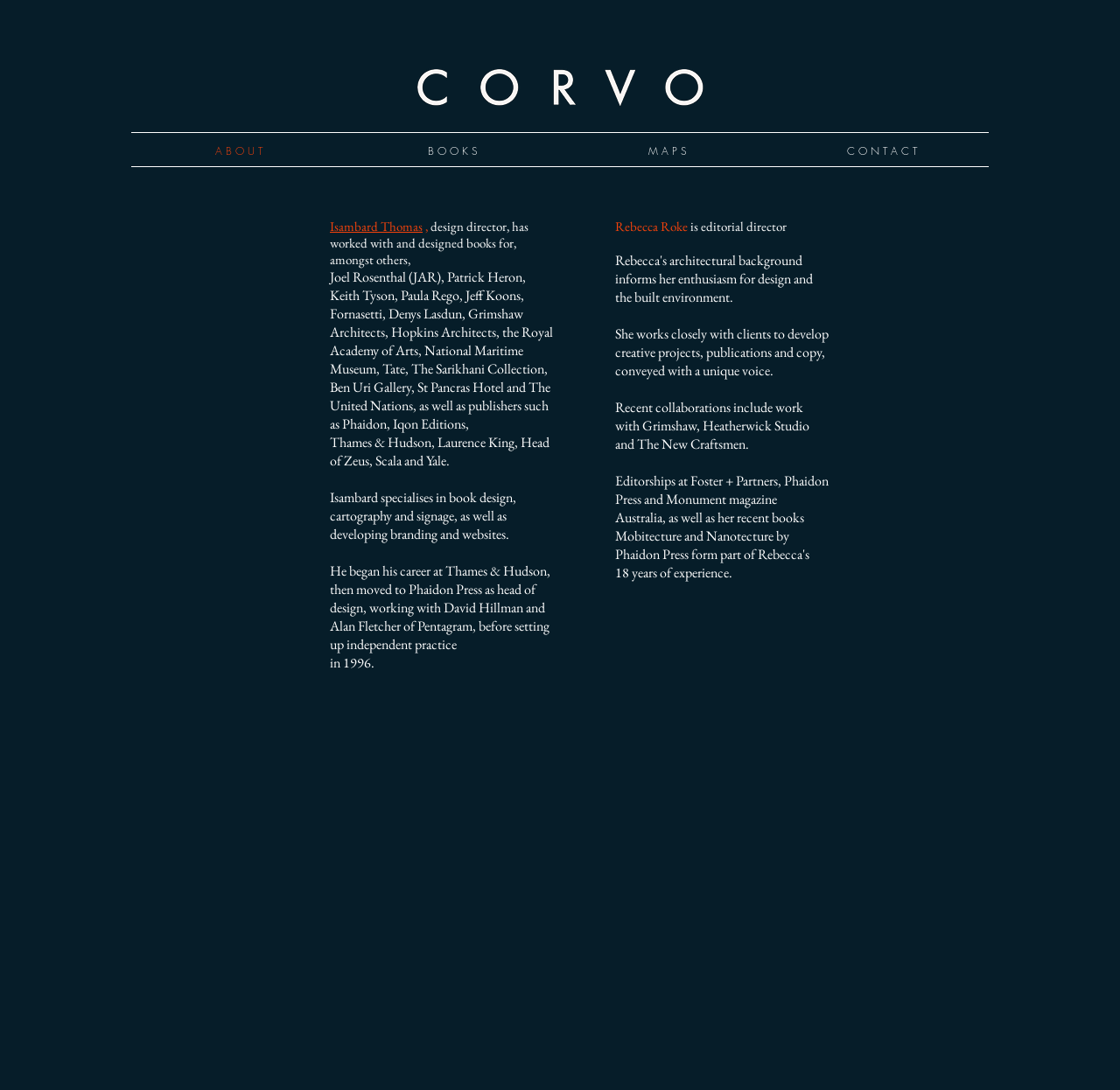Please find and give the text of the main heading on the webpage.

Isambard Thomas , design director, has worked with and designed books for, amongst others,